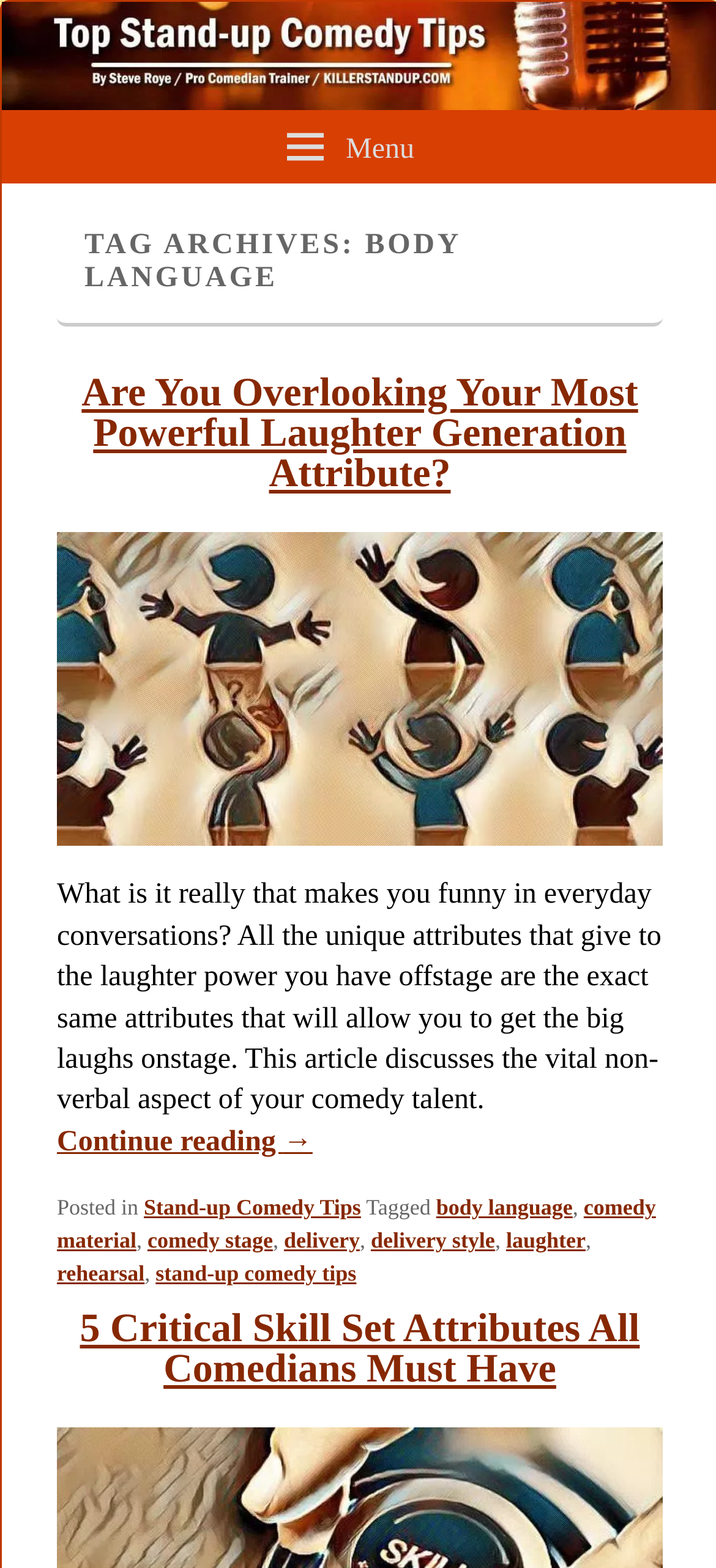Determine the main heading of the webpage and generate its text.

TAG ARCHIVES: BODY LANGUAGE